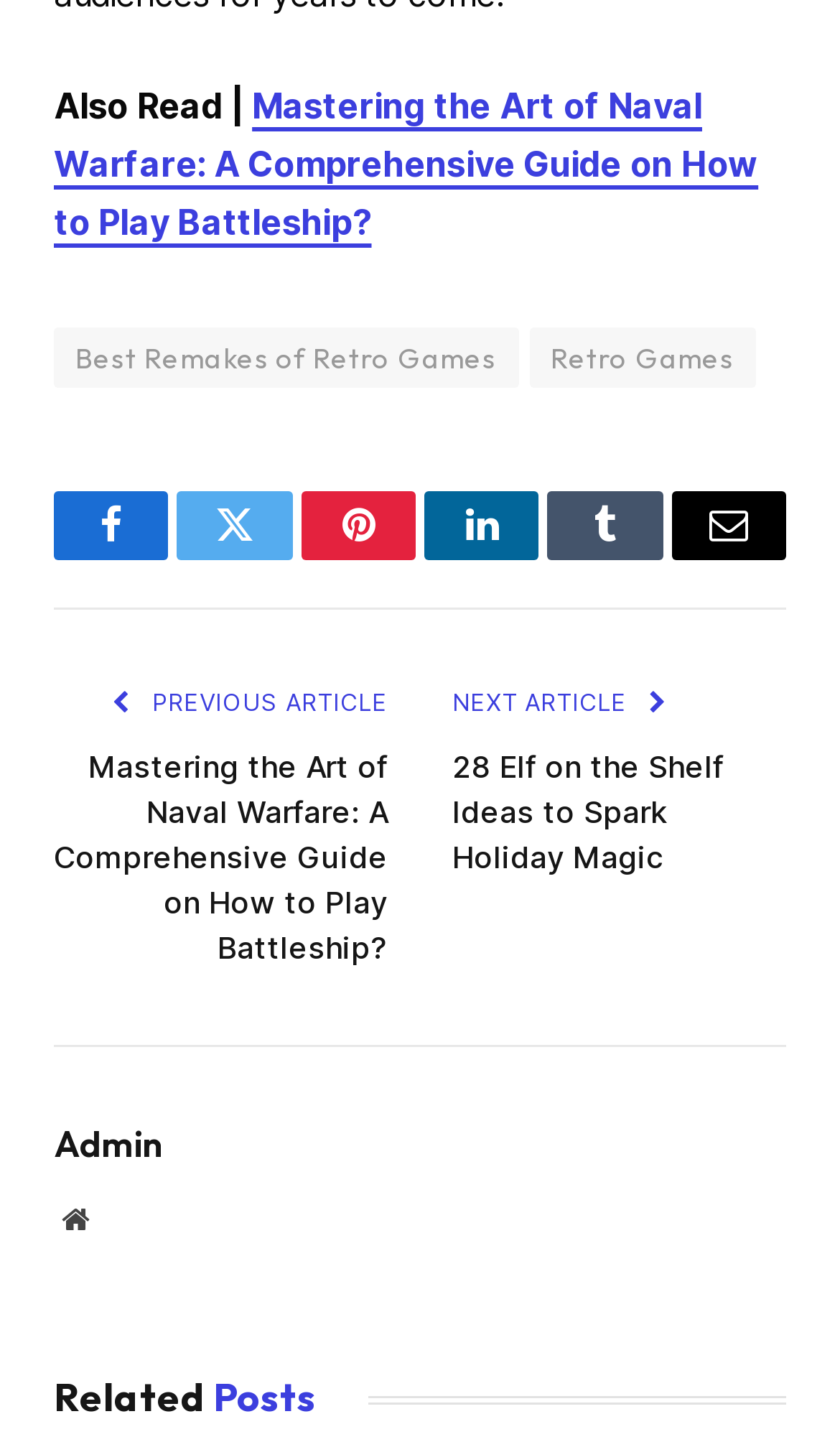Answer the question in a single word or phrase:
How many navigation links are there?

3